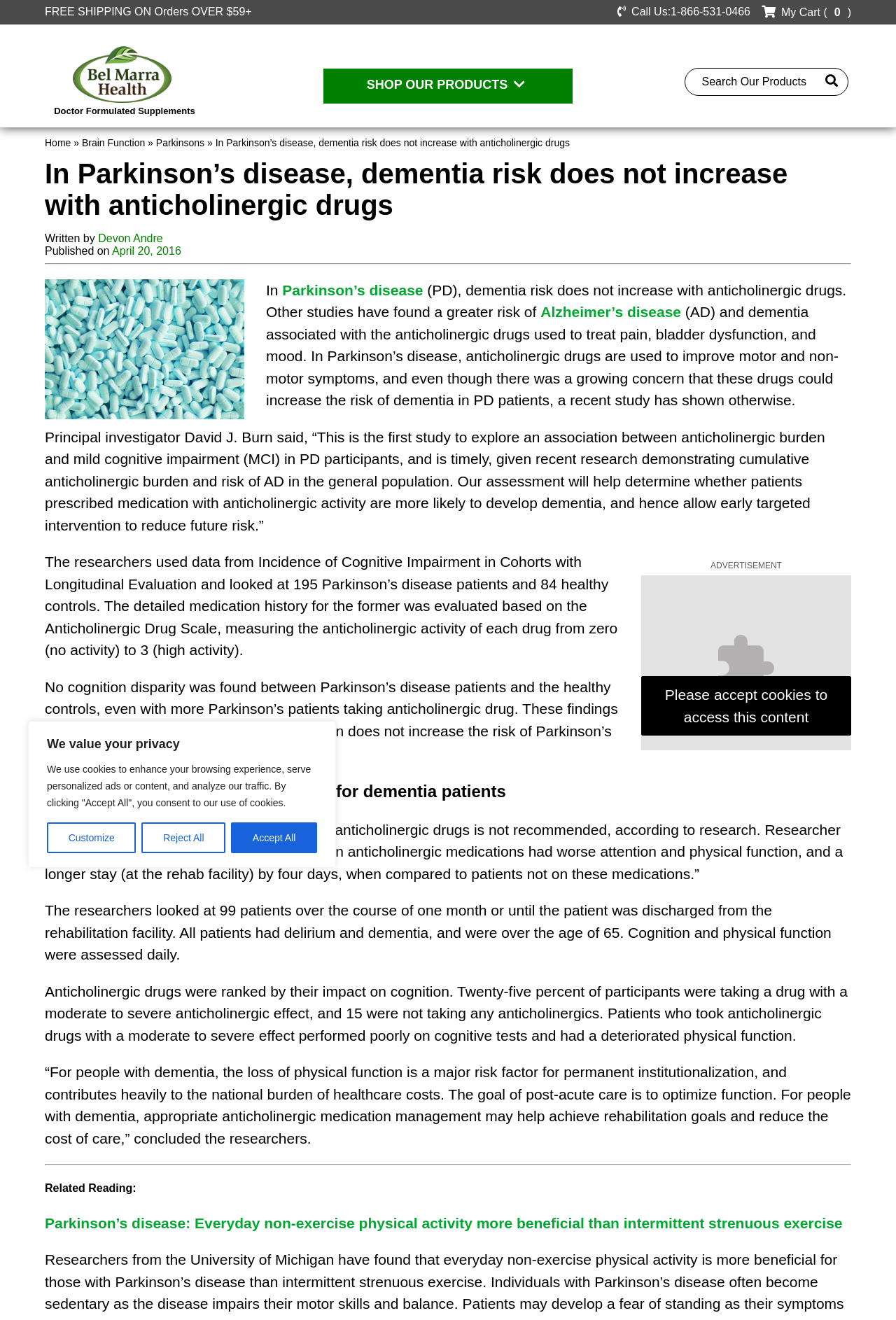Please identify the bounding box coordinates of the element on the webpage that should be clicked to follow this instruction: "Call the customer service". The bounding box coordinates should be given as four float numbers between 0 and 1, formatted as [left, top, right, bottom].

[0.689, 0.004, 0.837, 0.013]